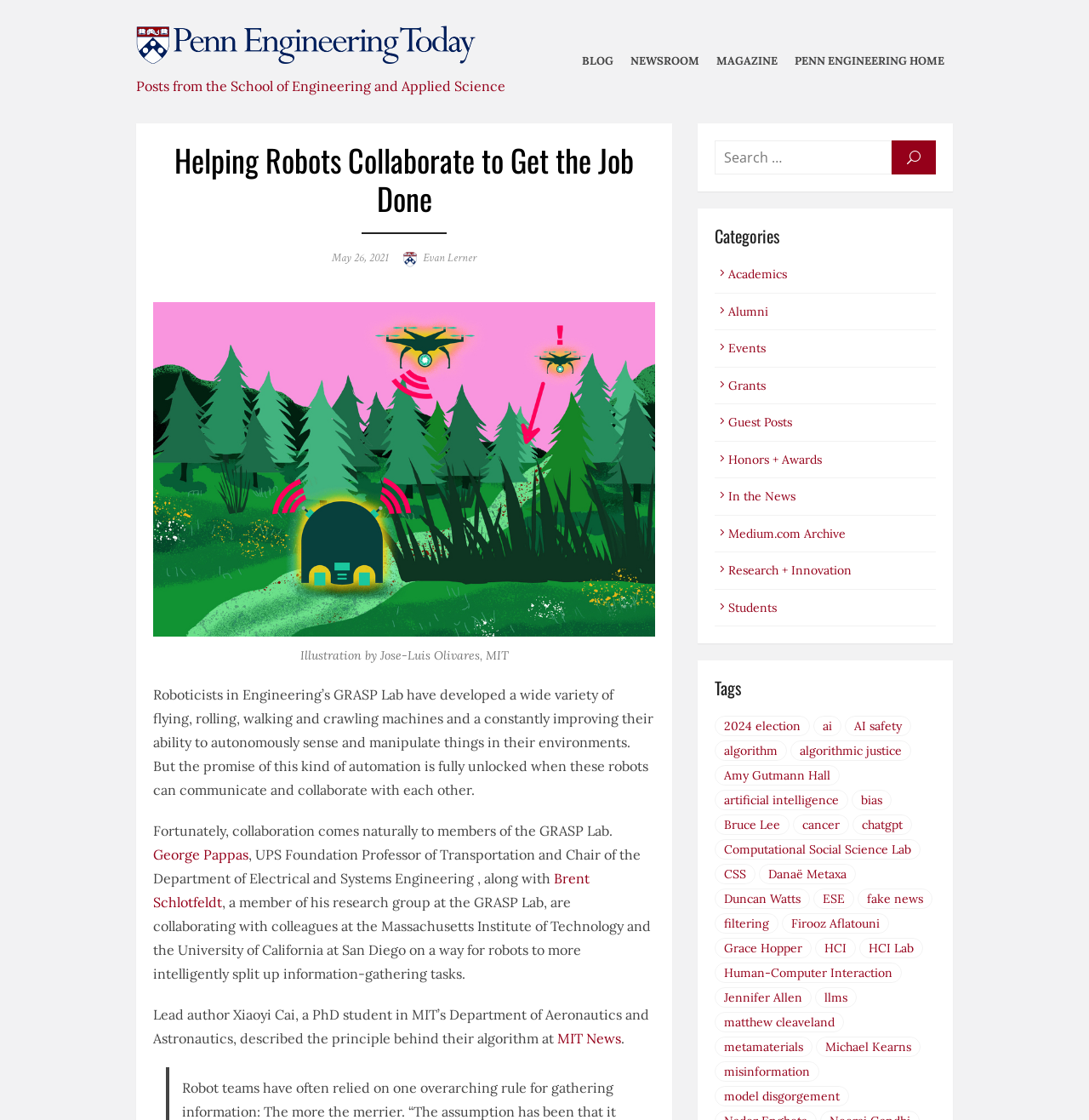Please identify the bounding box coordinates of the element on the webpage that should be clicked to follow this instruction: "View the 'Tags' page". The bounding box coordinates should be given as four float numbers between 0 and 1, formatted as [left, top, right, bottom].

None